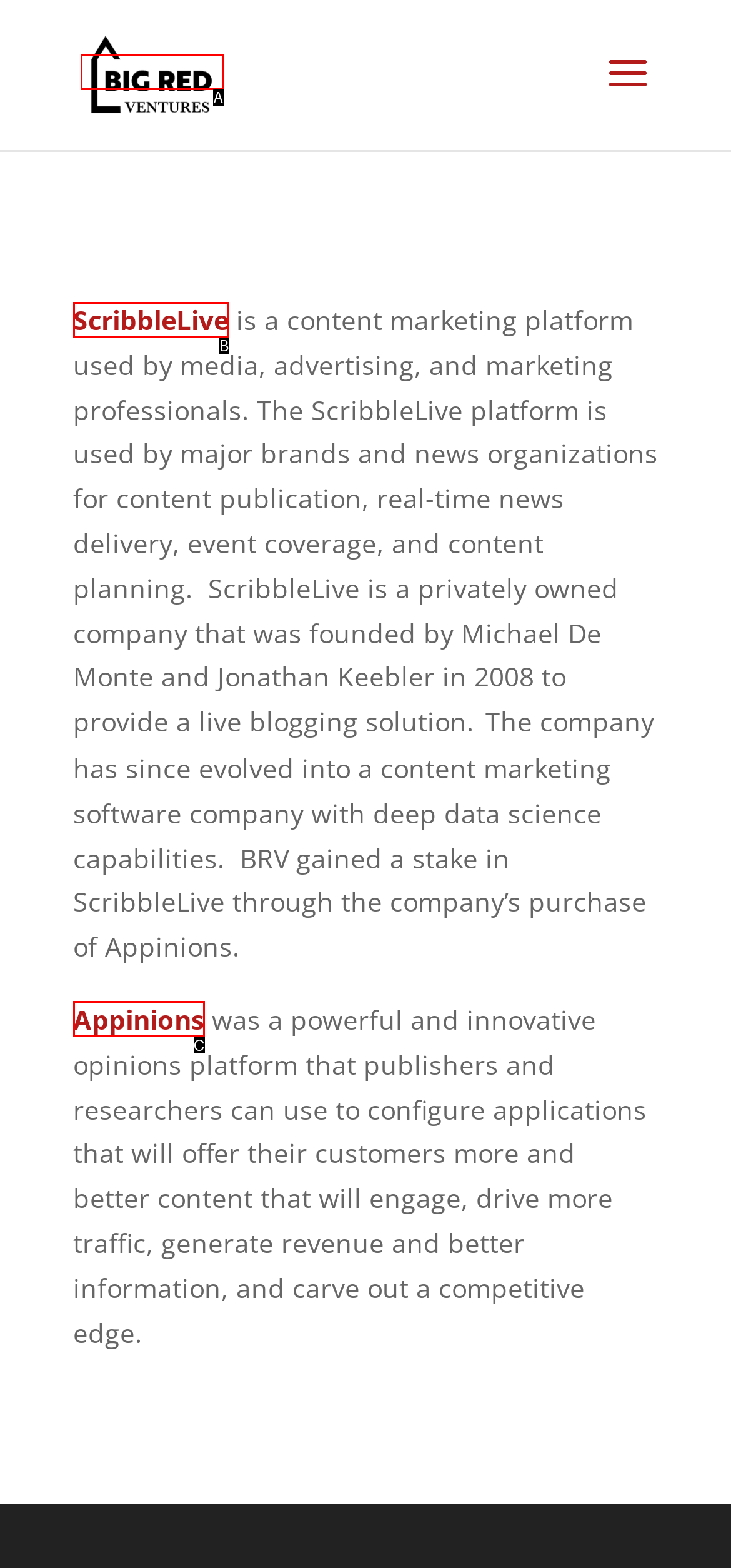Identify the matching UI element based on the description: alt="BR Venture Fund (BRV)"
Reply with the letter from the available choices.

A